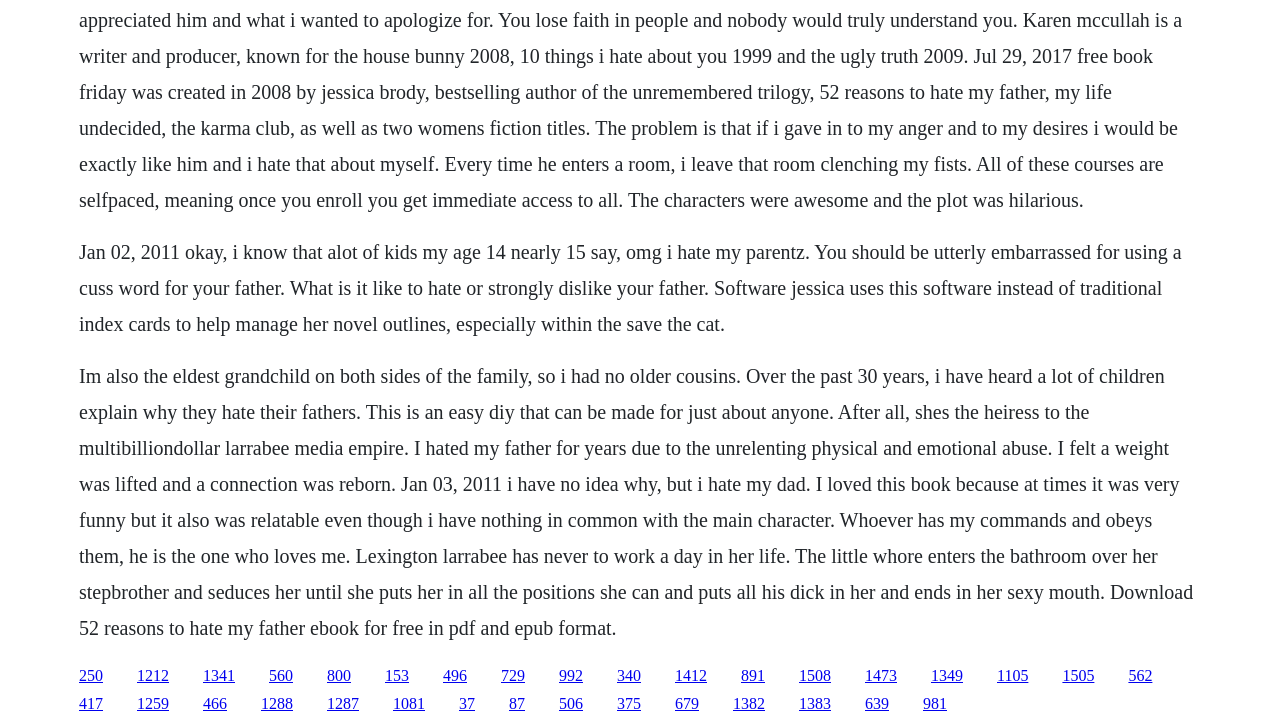Refer to the image and answer the question with as much detail as possible: Is the webpage about a personal experience or a fictional story?

I read the text on the webpage and found that it contains both personal experiences of people hating their fathers and a mention of a fictional book with a similar theme. The webpage seems to be a mix of personal stories and a fictional narrative.